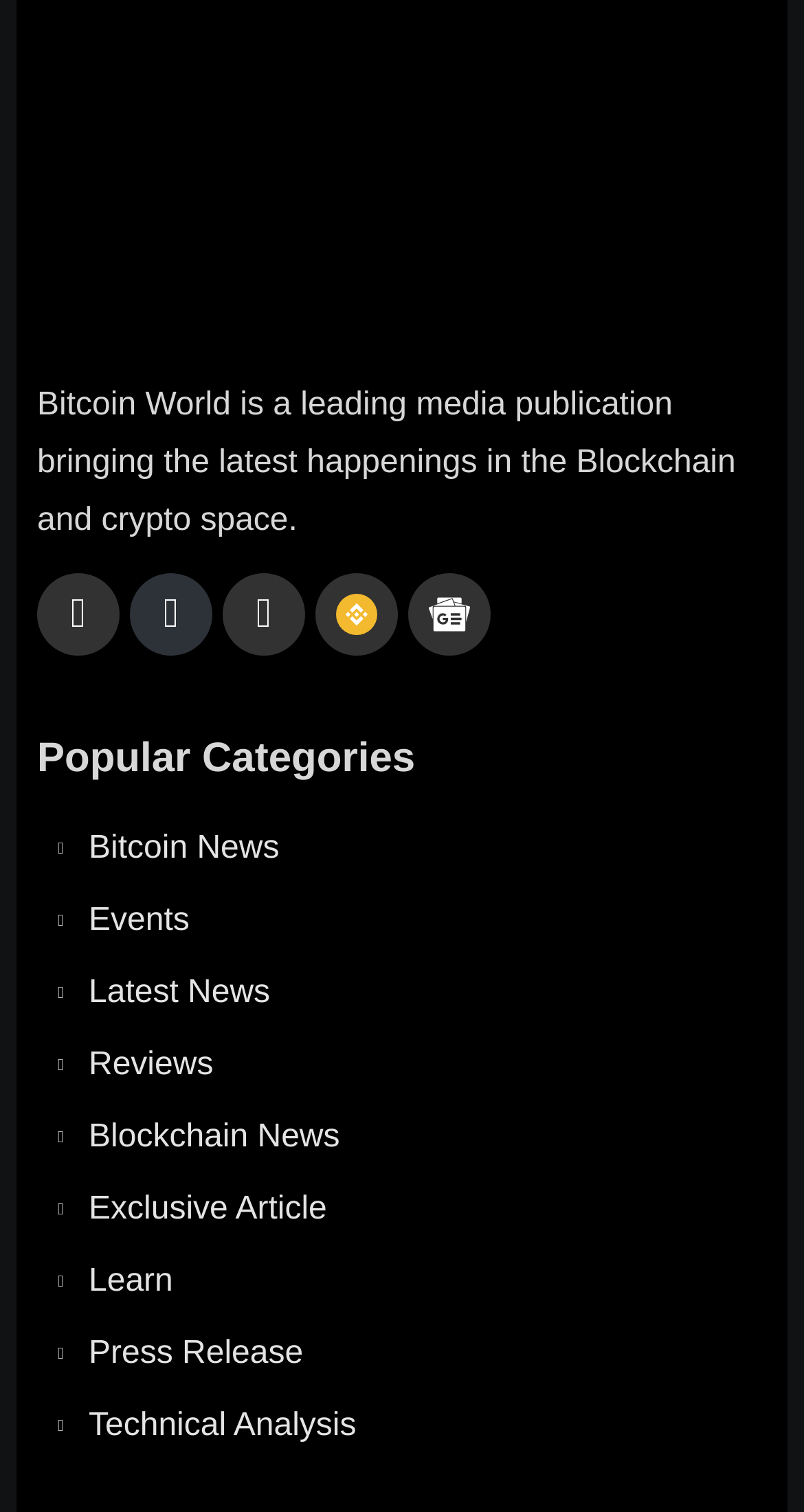Please identify the bounding box coordinates of the element's region that I should click in order to complete the following instruction: "Read the latest Bitcoin News". The bounding box coordinates consist of four float numbers between 0 and 1, i.e., [left, top, right, bottom].

[0.072, 0.543, 0.928, 0.581]